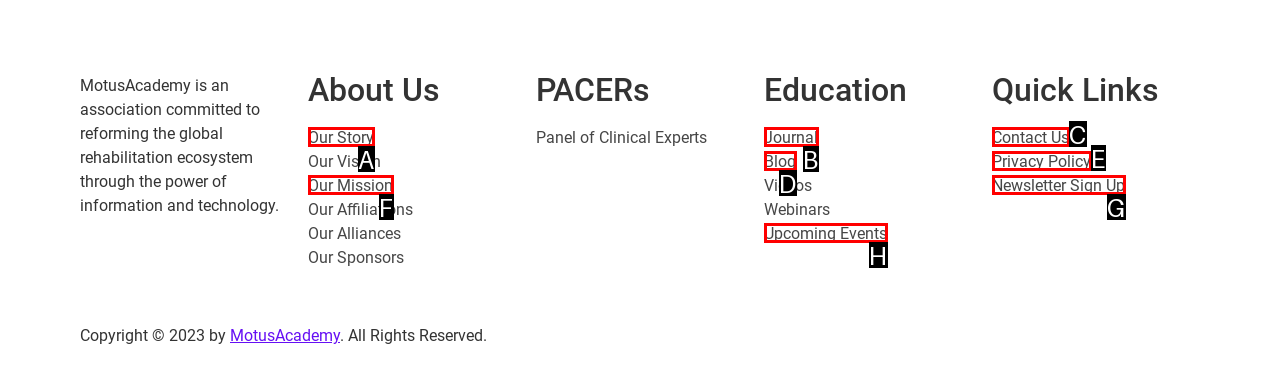Identify the UI element that corresponds to this description: Newsletter Sign Up
Respond with the letter of the correct option.

G